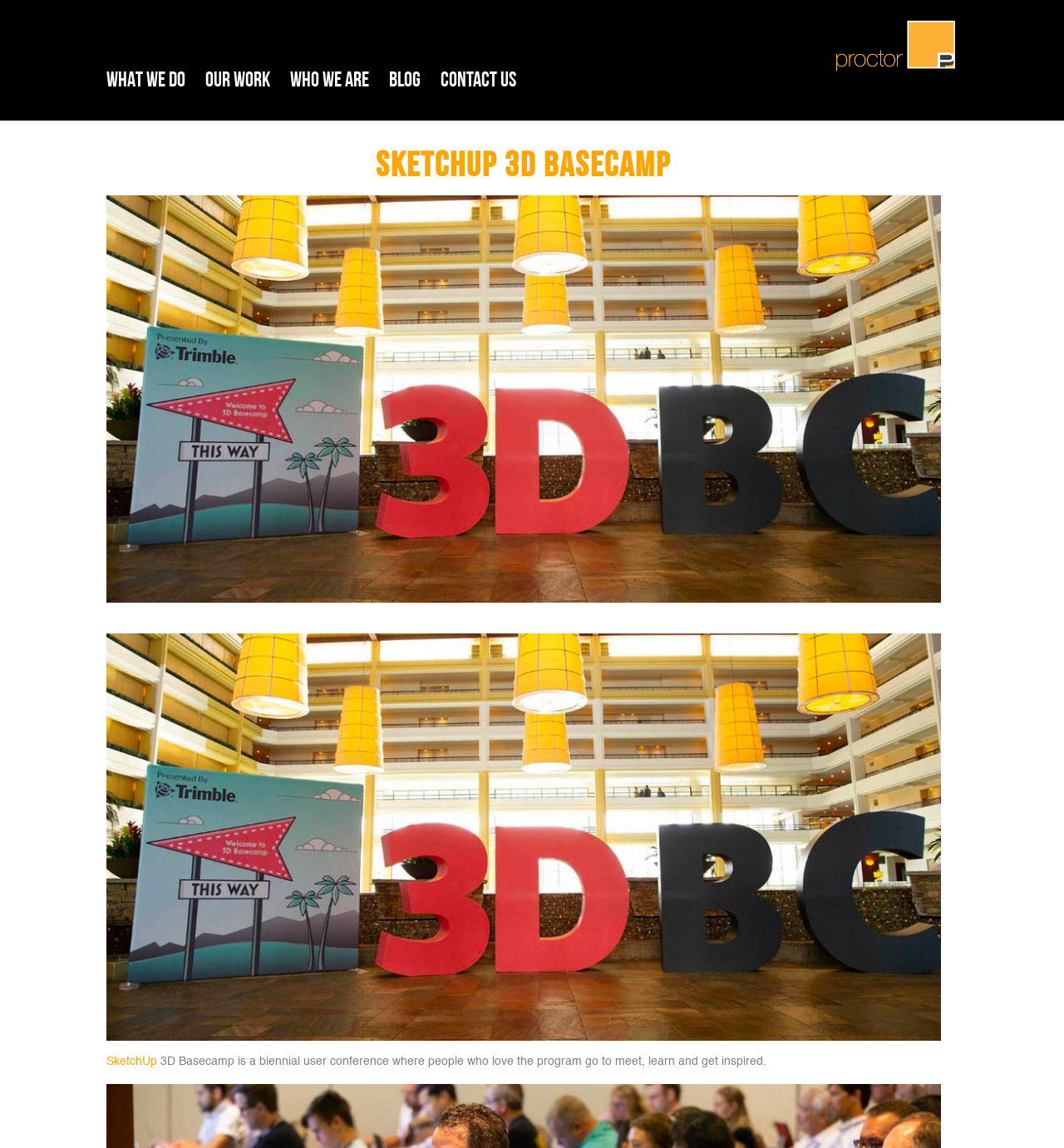What is the theme of the image at the bottom?
Could you answer the question with a detailed and thorough explanation?

I found the answer by looking at the image element with the description 'SketchUp_blog_images_L' at the bottom of the webpage, which suggests that the theme of the image is related to SketchUp blog images.